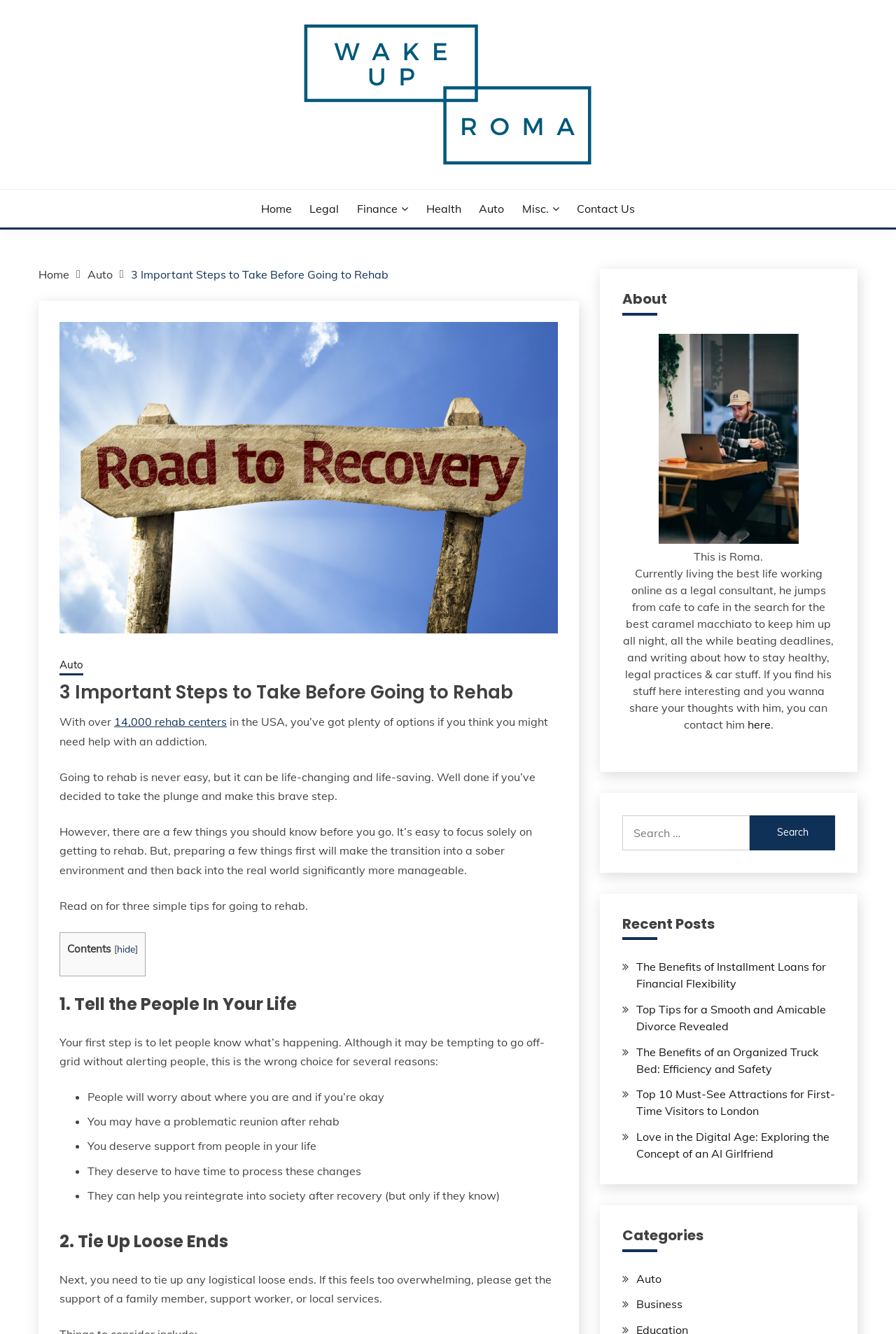Can you extract the headline from the webpage for me?

3 Important Steps to Take Before Going to Rehab